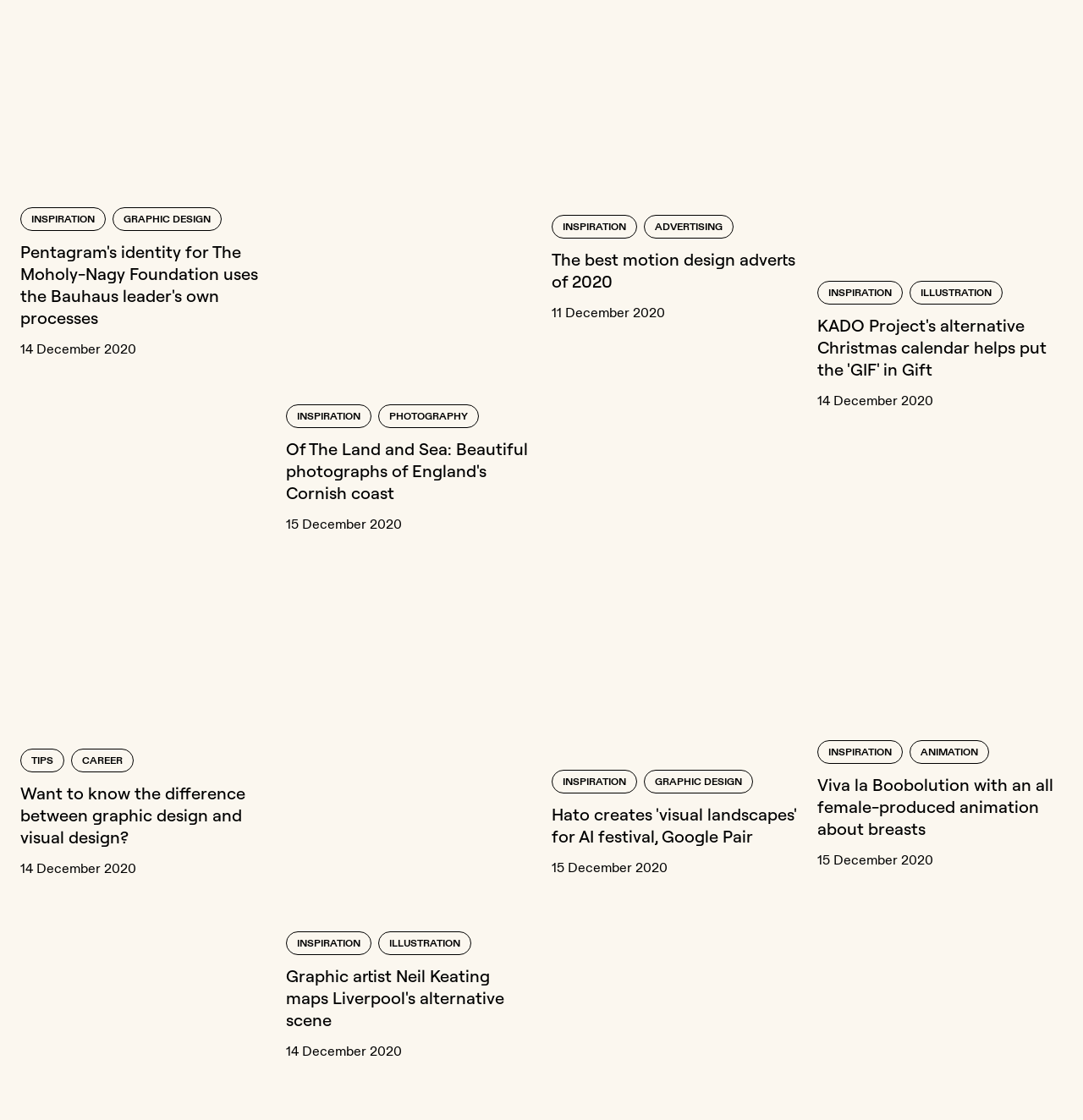Use a single word or phrase to answer this question: 
What is the category of the article 'Of The Land and Sea: Beautiful photographs of England's Cornish coast'?

PHOTOGRAPHY